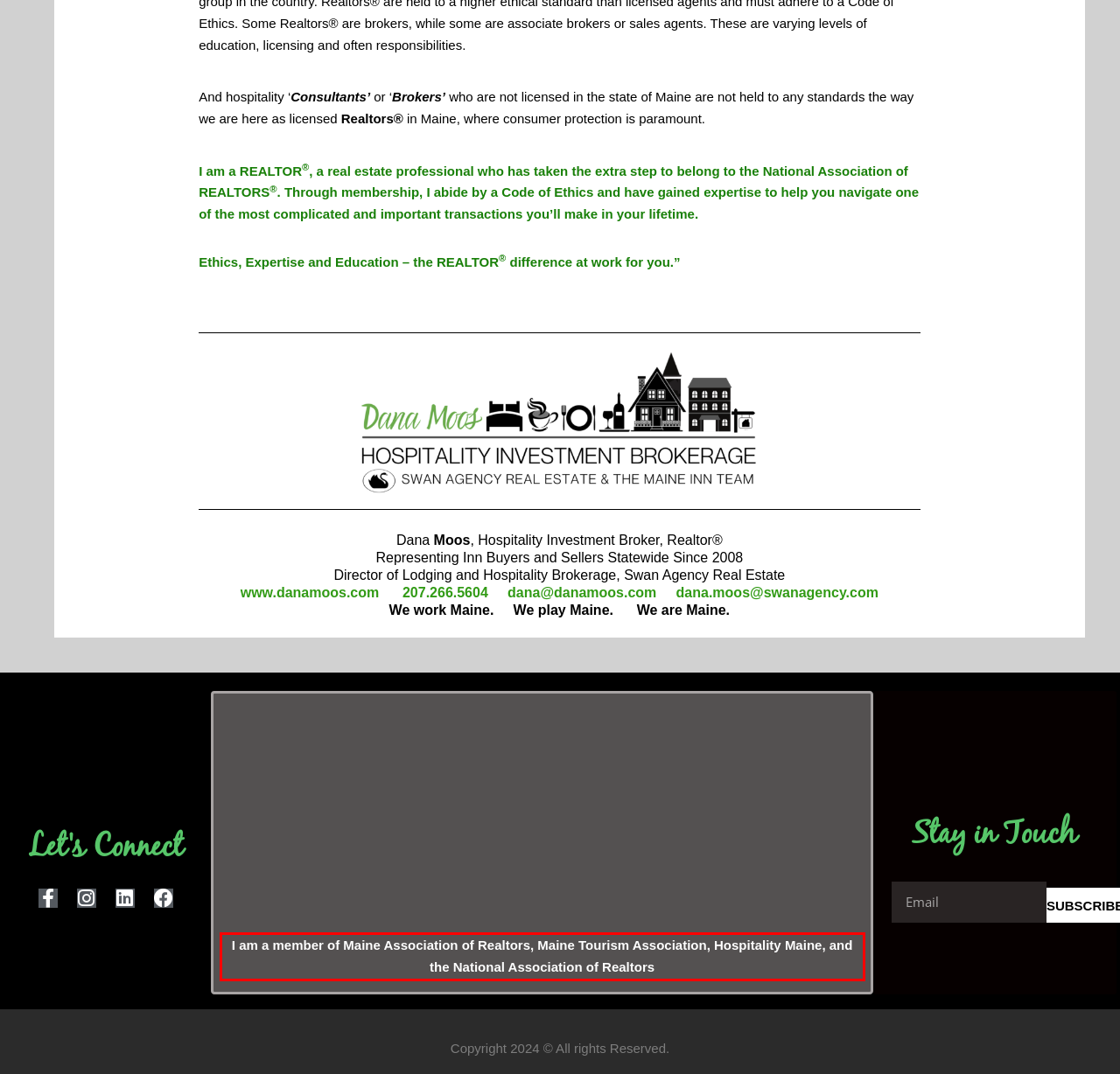You are provided with a screenshot of a webpage containing a red bounding box. Please extract the text enclosed by this red bounding box.

I am a member of Maine Association of Realtors, Maine Tourism Association, Hospitality Maine, and the National Association of Realtors